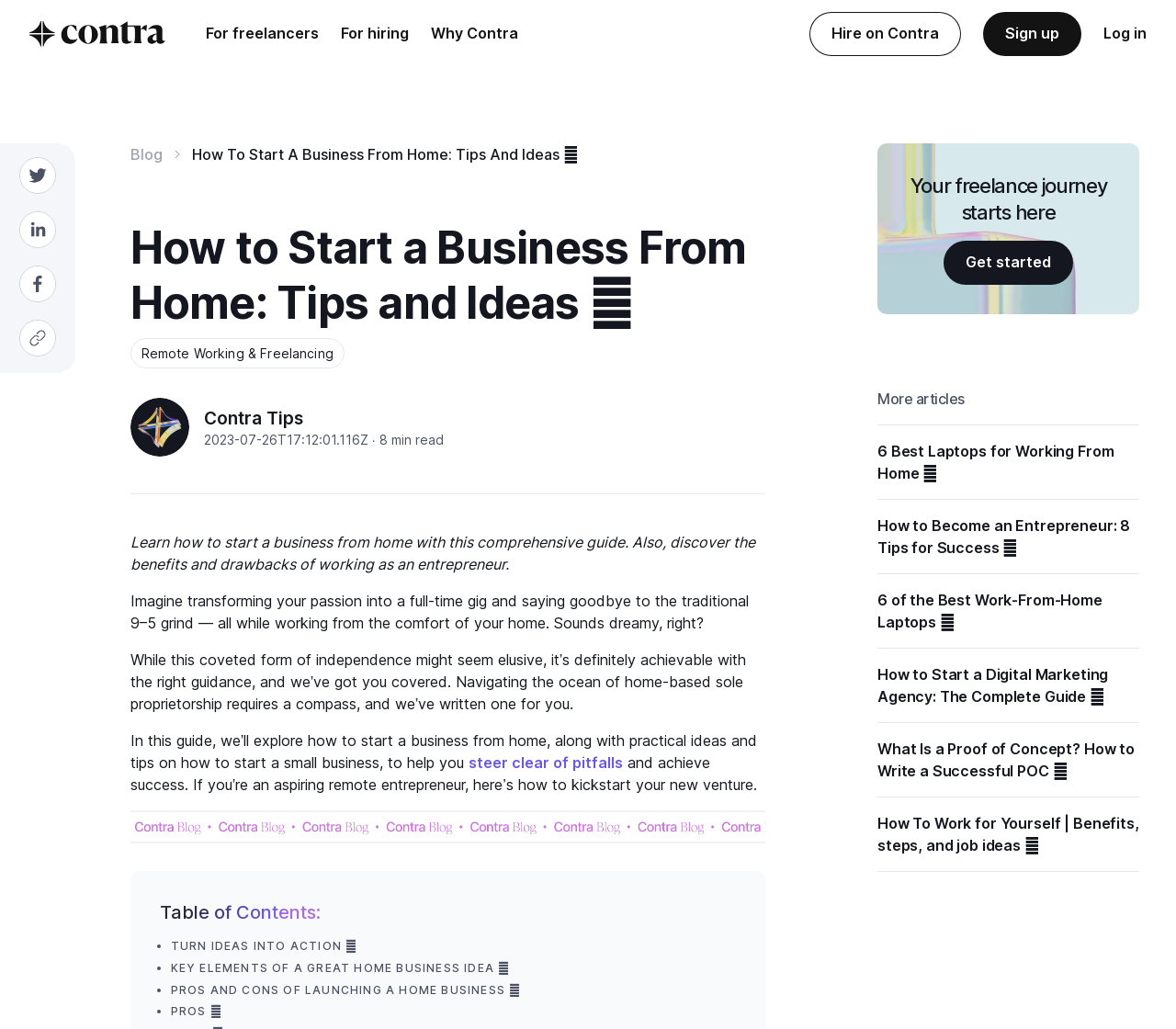Please specify the bounding box coordinates of the clickable region to carry out the following instruction: "Get started with your freelance journey". The coordinates should be four float numbers between 0 and 1, in the format [left, top, right, bottom].

[0.802, 0.234, 0.912, 0.276]